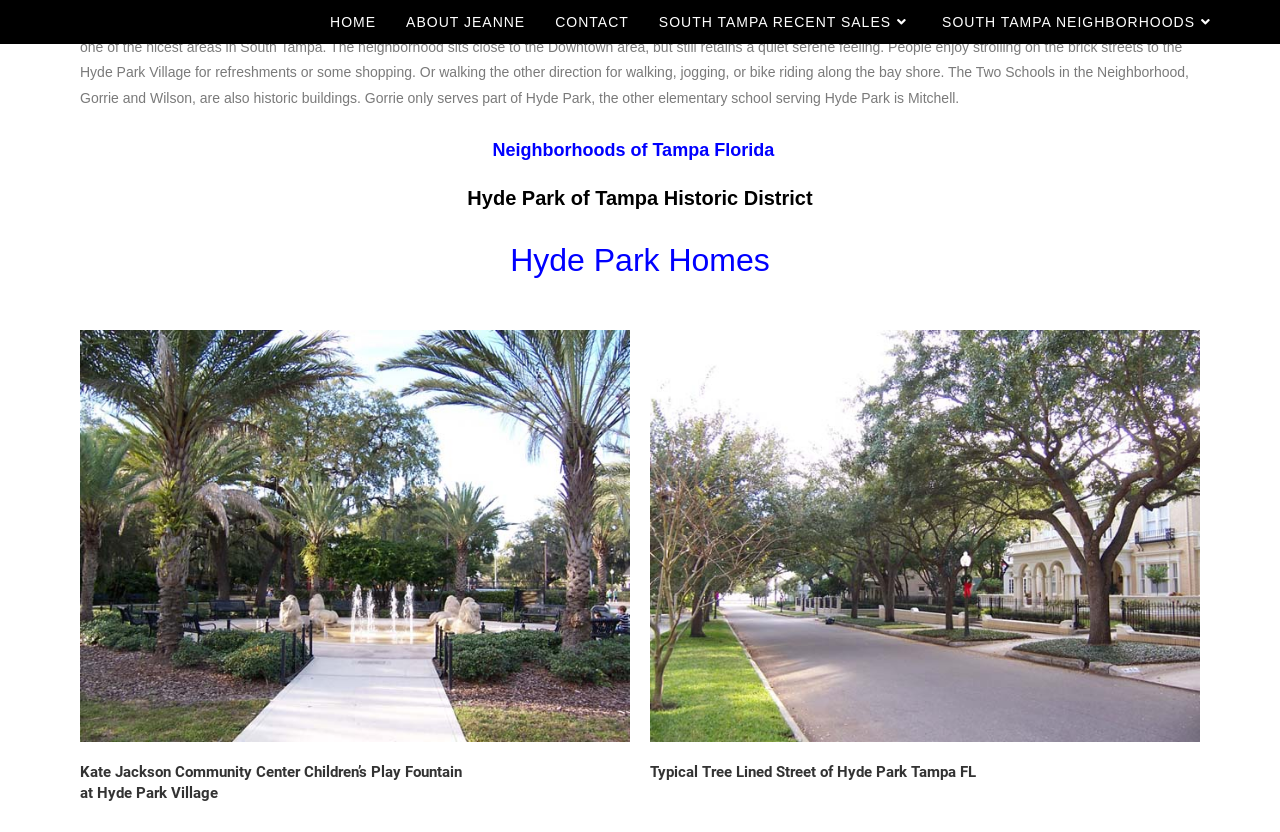Create an elaborate caption that covers all aspects of the webpage.

The webpage is about Hyde Park, a historic district in South Tampa, Florida. At the top, there are five navigation links: "HOME", "ABOUT JEANNE", "CONTACT", "SOUTH TAMPA RECENT SALES", and "SOUTH TAMPA NEIGHBORHOODS". 

Below the navigation links, there is a descriptive paragraph about the Hyde Park neighborhood, which is the most sought-after historic district in South Tampa. The paragraph highlights the area's mature oak tree-lined streets, wonderful location, and quiet serene feeling. It also mentions the neighborhood's proximity to the Downtown area, Hyde Park Village, and the bay shore.

Under the descriptive paragraph, there are several headings and links related to Hyde Park. The first heading is "Neighborhoods of Tampa Florida", followed by "Hyde Park of Tampa Historic District", which has a link to more information. Next to it, there is a link "Hyde Park Homes". 

Further down, there are two more headings: "Kate Jackson Community Center Children’s Play Fountain at Hyde Park Village" and "Typical Tree Lined Street of Hyde Park Tampa FL".